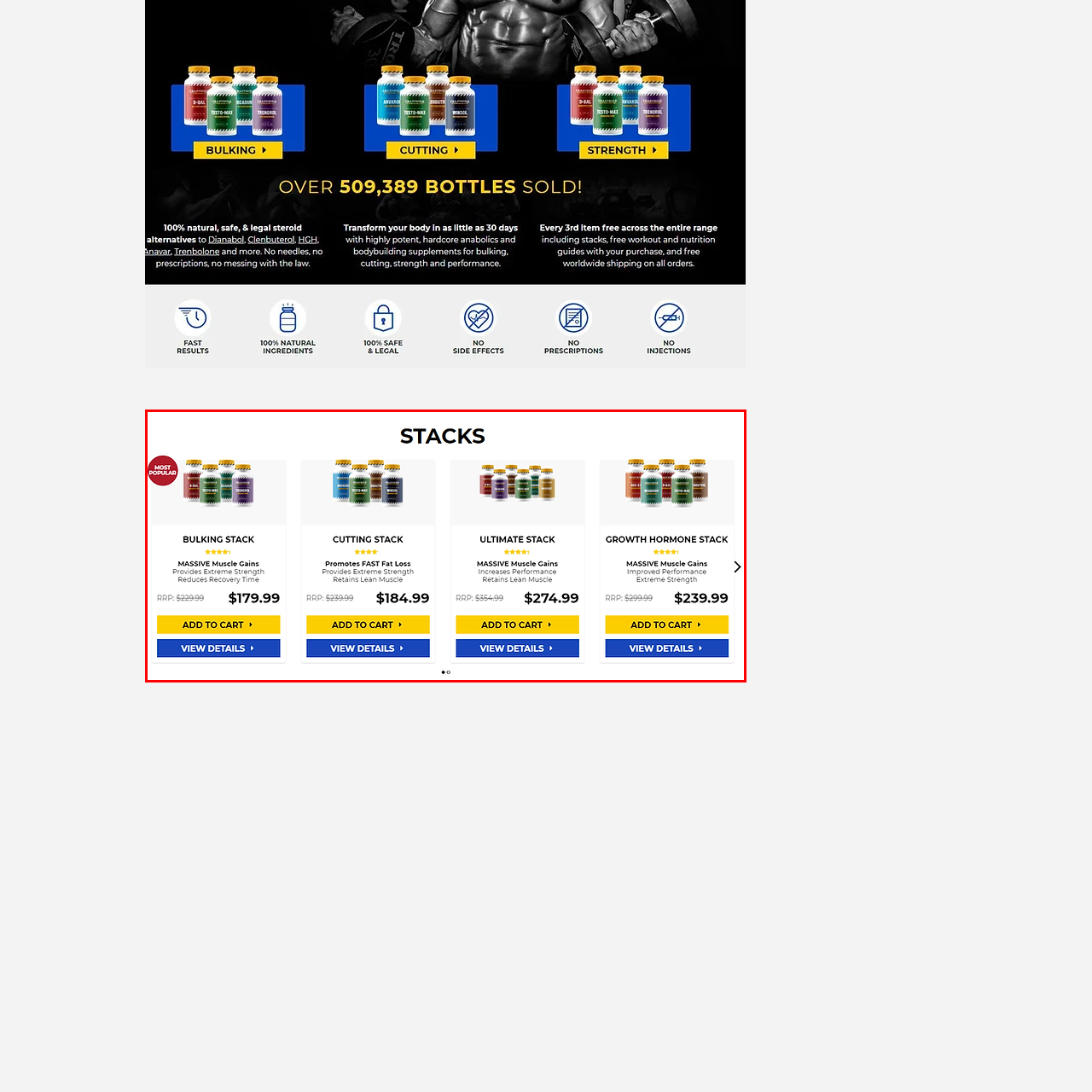Describe in detail the visual content enclosed by the red bounding box.

This image showcases a variety of supplement stacks available for purchase, designed to cater to different fitness goals. At the top of the layout, the title "STACKS" prominently displays the category of products offered. Below, four distinct stacks are featured:

1. **Bulking Stack**: Highlighted as "Most Popular," this stack is ideal for those seeking massive muscle gains. Its description emphasizes extreme strength enhancement and recovery benefits, priced at a discount of $179.99 from an original retail price of $229.99.

2. **Cutting Stack**: Focused on promoting fast fat loss, this stack also supports extreme strength and helps retain lean muscle. It is available for $184.99, reduced from $223.99.

3. **Ultimate Stack**: Marketed for serious athletes, this option aims to boost performance while aiding in mass gain. Priced at $274.99 with a previous price of $354.99.

4. **Growth Hormone Stack**: This stack is designed to improve performance and enhance strength. It is priced at $239.99 with a suggested retail price of $299.99.

Each product includes buttons for "ADD TO CART" and "VIEW DETAILS," facilitating easy navigation for potential buyers interested in supplementing their fitness journey.